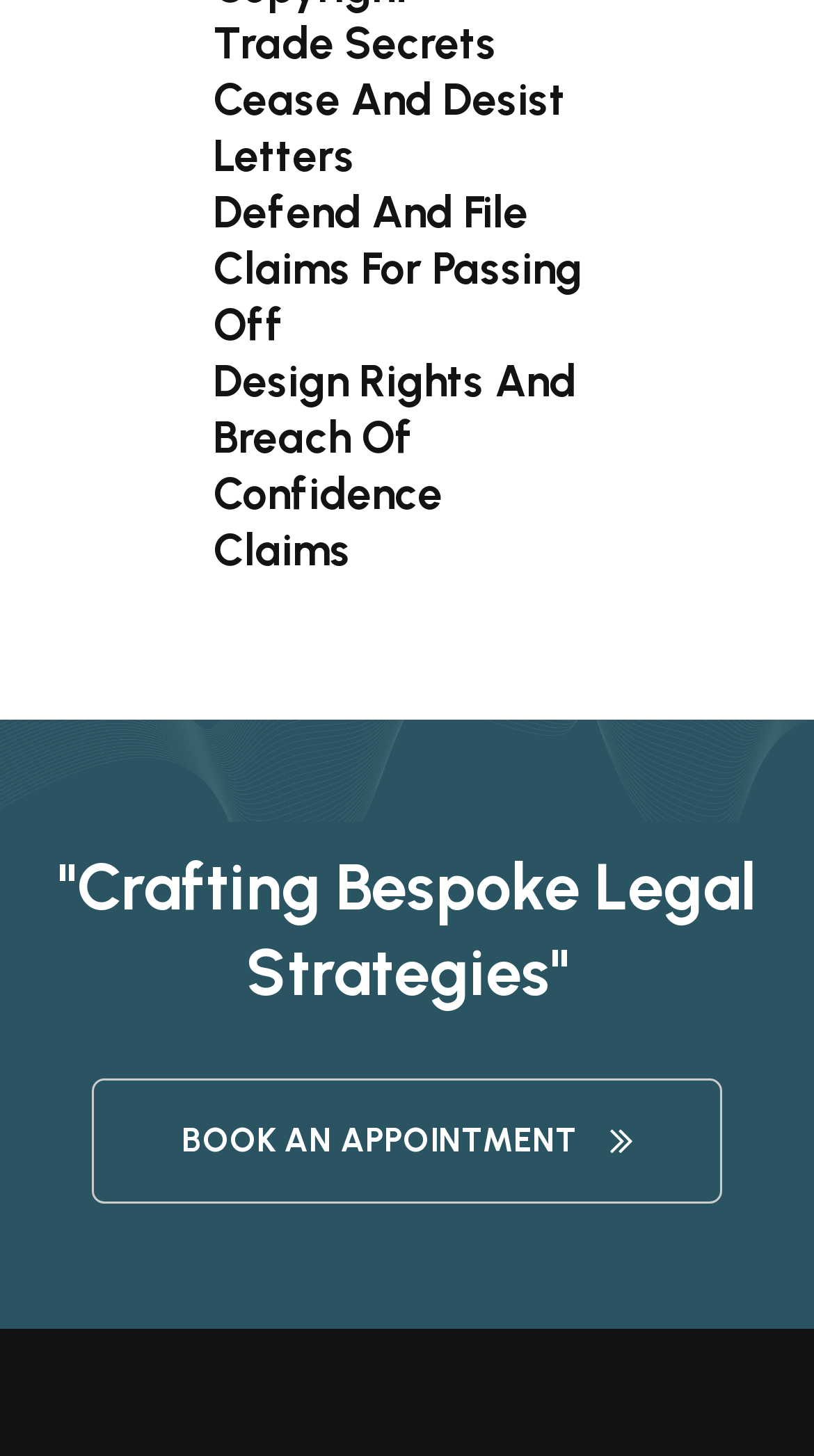Please analyze the image and provide a thorough answer to the question:
What is the purpose of the button with a calendar icon?

The purpose of the button with a calendar icon is to 'BOOK AN APPOINTMENT' as indicated by the link element with bounding box coordinates [0.113, 0.741, 0.887, 0.827]. The calendar icon suggests that the appointment is related to scheduling a meeting or consultation.